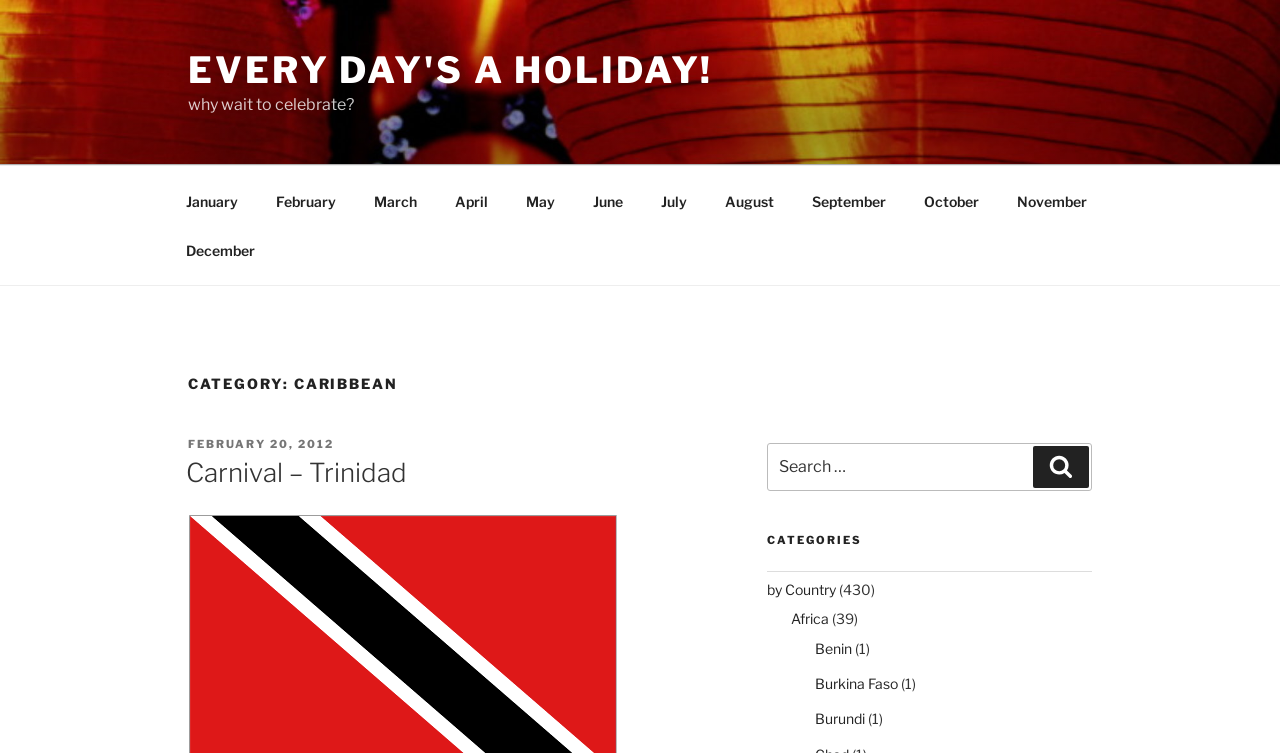Determine the bounding box coordinates for the area you should click to complete the following instruction: "view search form".

None